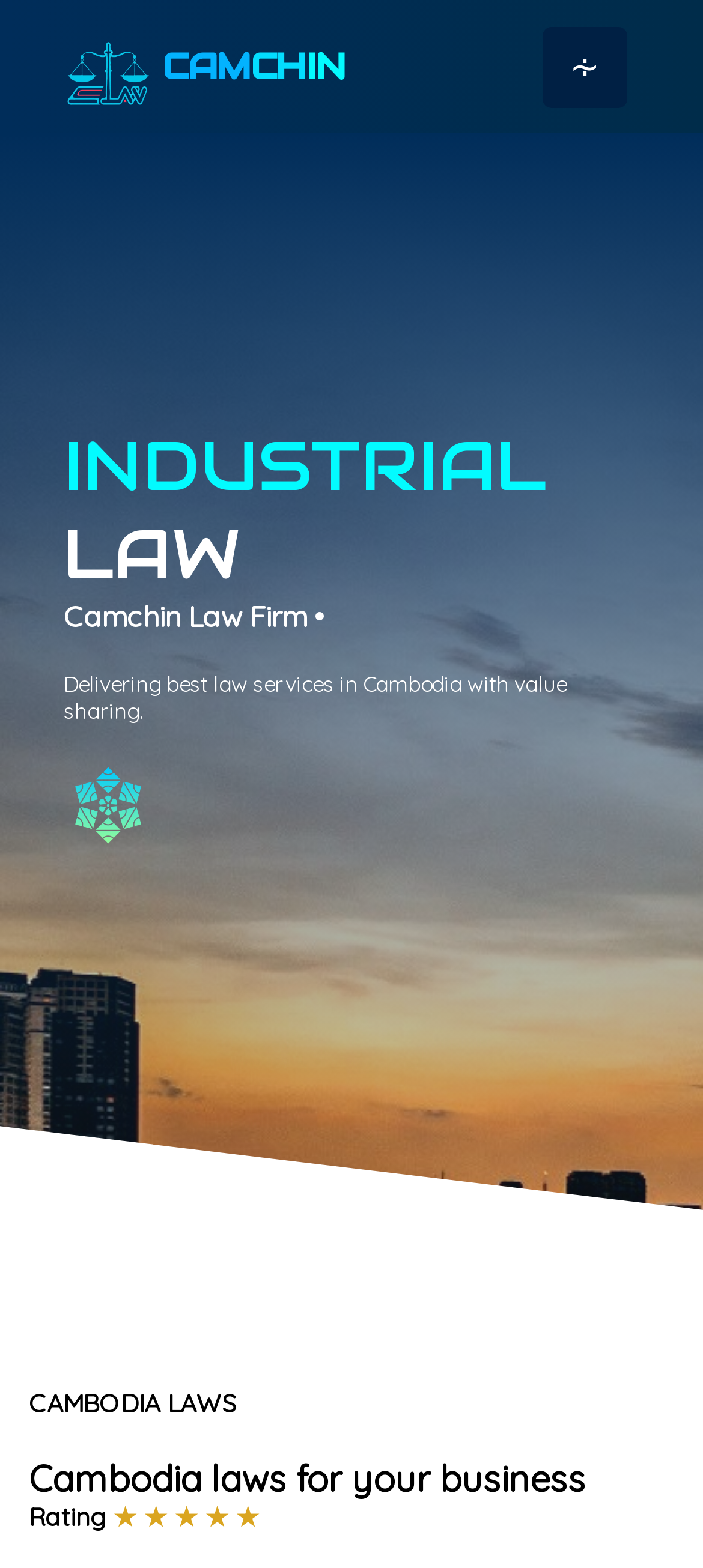What is the country where the law firm operates?
Analyze the image and deliver a detailed answer to the question.

I found the country where the law firm operates by looking at the heading element with the text 'CAMBODIA LAWS' and the subsequent heading element with the text 'Cambodia laws for your business', which suggests that the law firm operates in Cambodia.